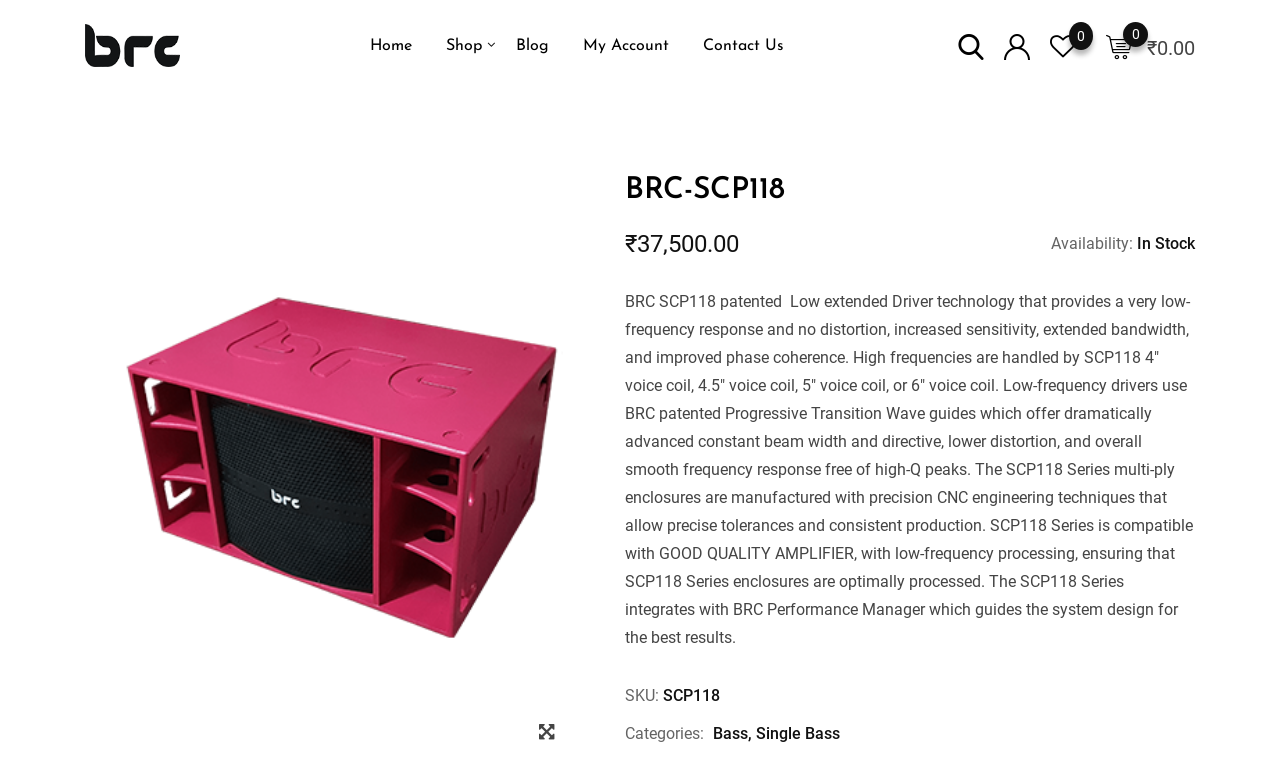Please determine the bounding box coordinates for the element that should be clicked to follow these instructions: "go to home page".

[0.277, 0.001, 0.334, 0.117]